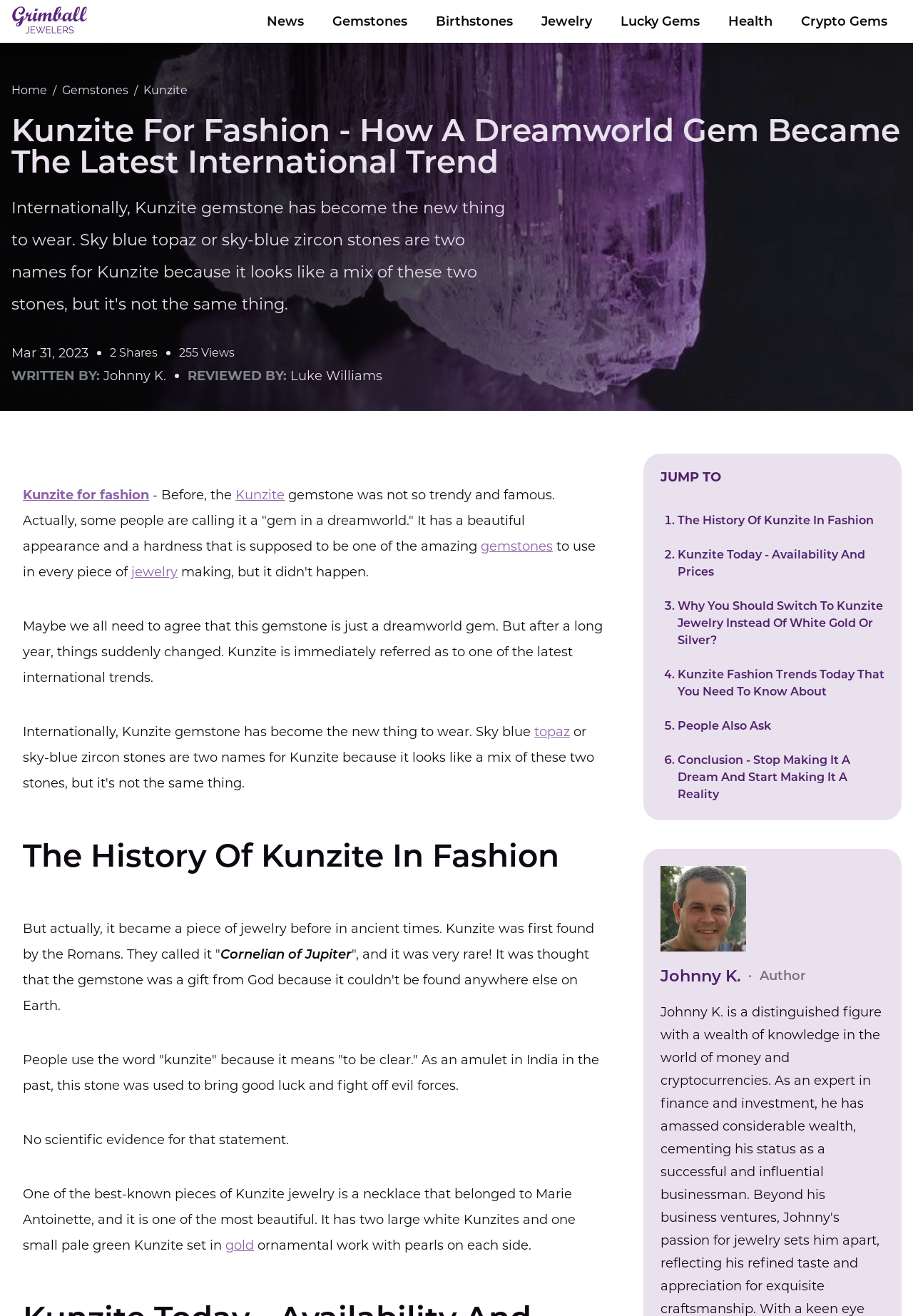Refer to the image and provide a thorough answer to this question:
What is the color of the Kunzite gemstone mentioned in the article?

The article mentions that Kunzite gemstone has become the new thing to wear, and it is referred to as sky blue topaz or sky-blue zircon stones, indicating that the gemstone has a sky blue color.